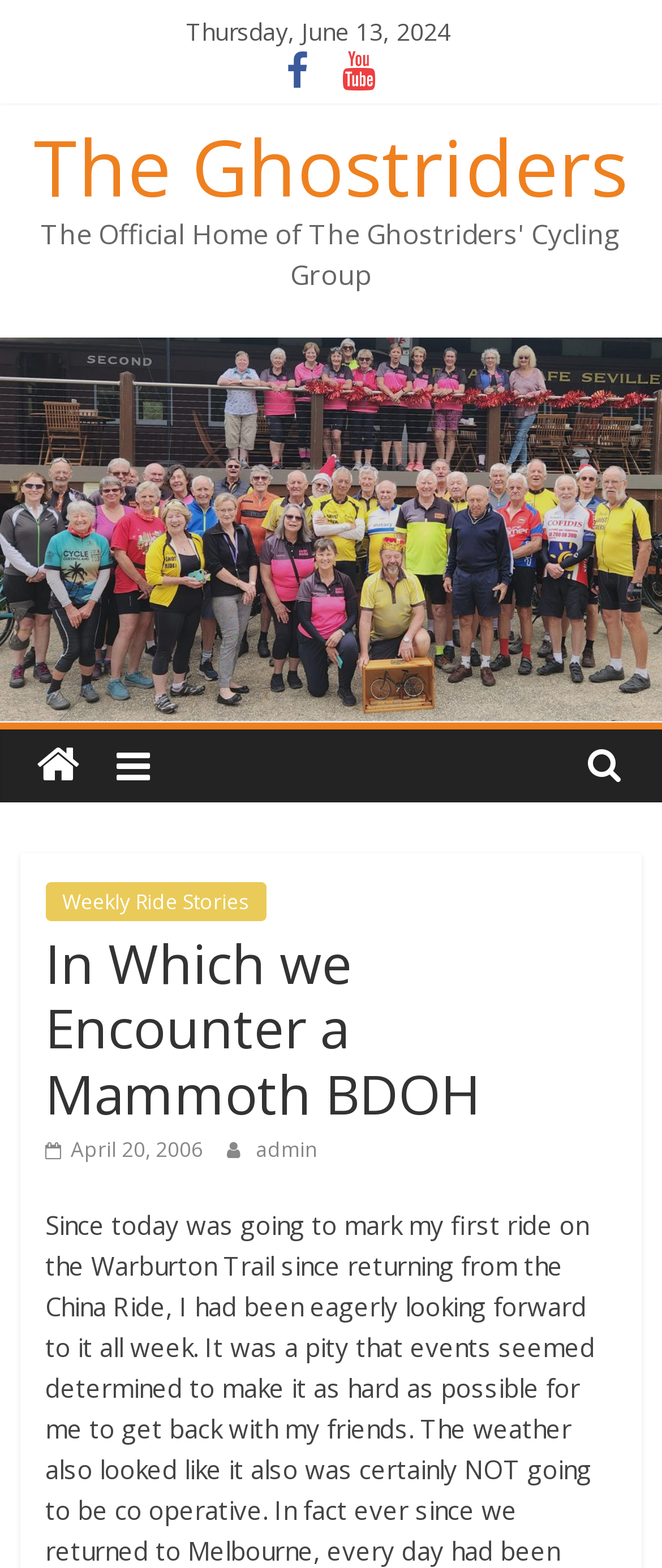Predict the bounding box of the UI element that fits this description: "admin".

[0.386, 0.724, 0.479, 0.742]